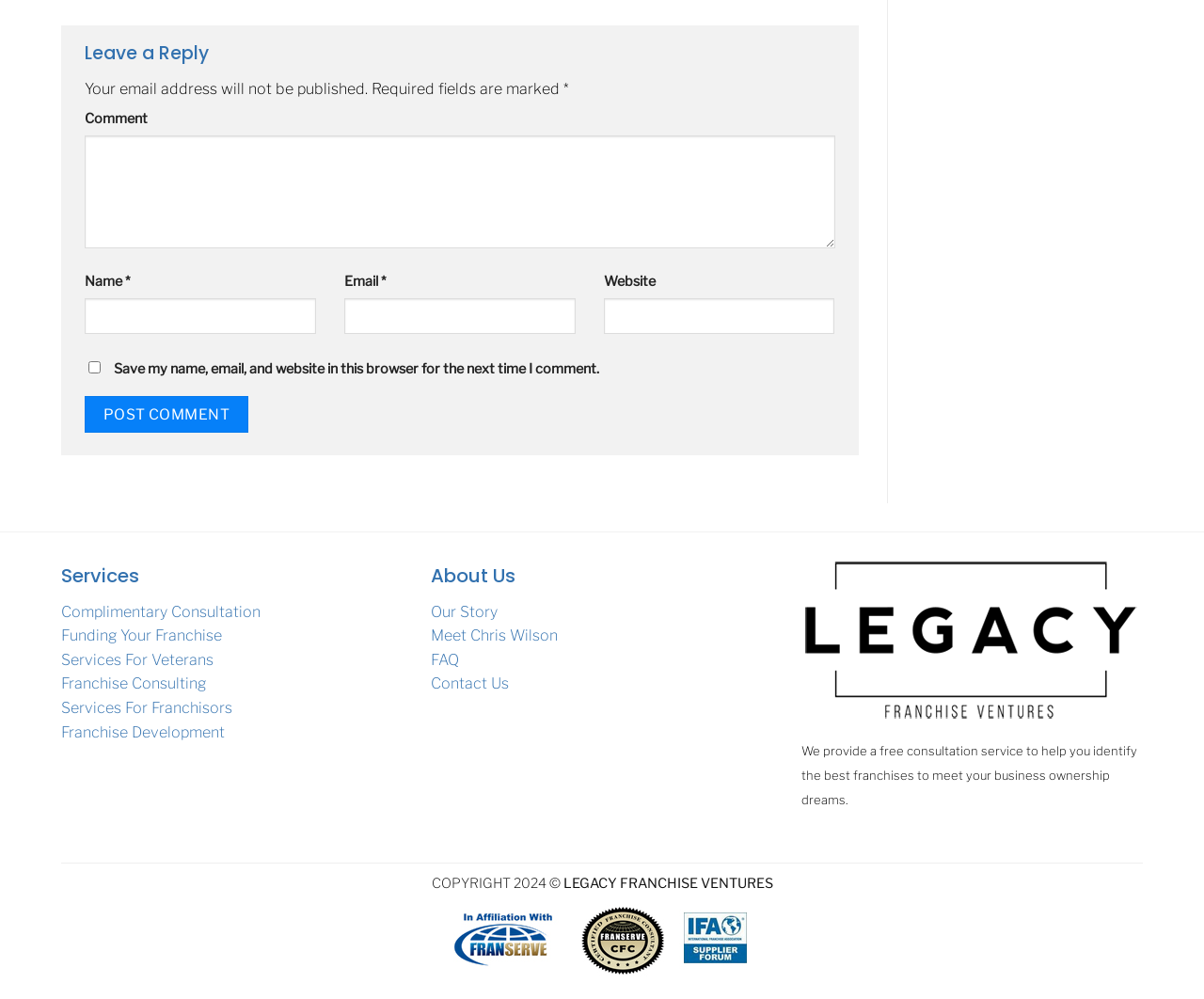Based on the image, please respond to the question with as much detail as possible:
What services are offered by the company?

The company offers various services, including franchise consulting, complimentary consultation, funding your franchise, services for veterans, services for franchisors, and franchise development, as listed in the 'Services' section.